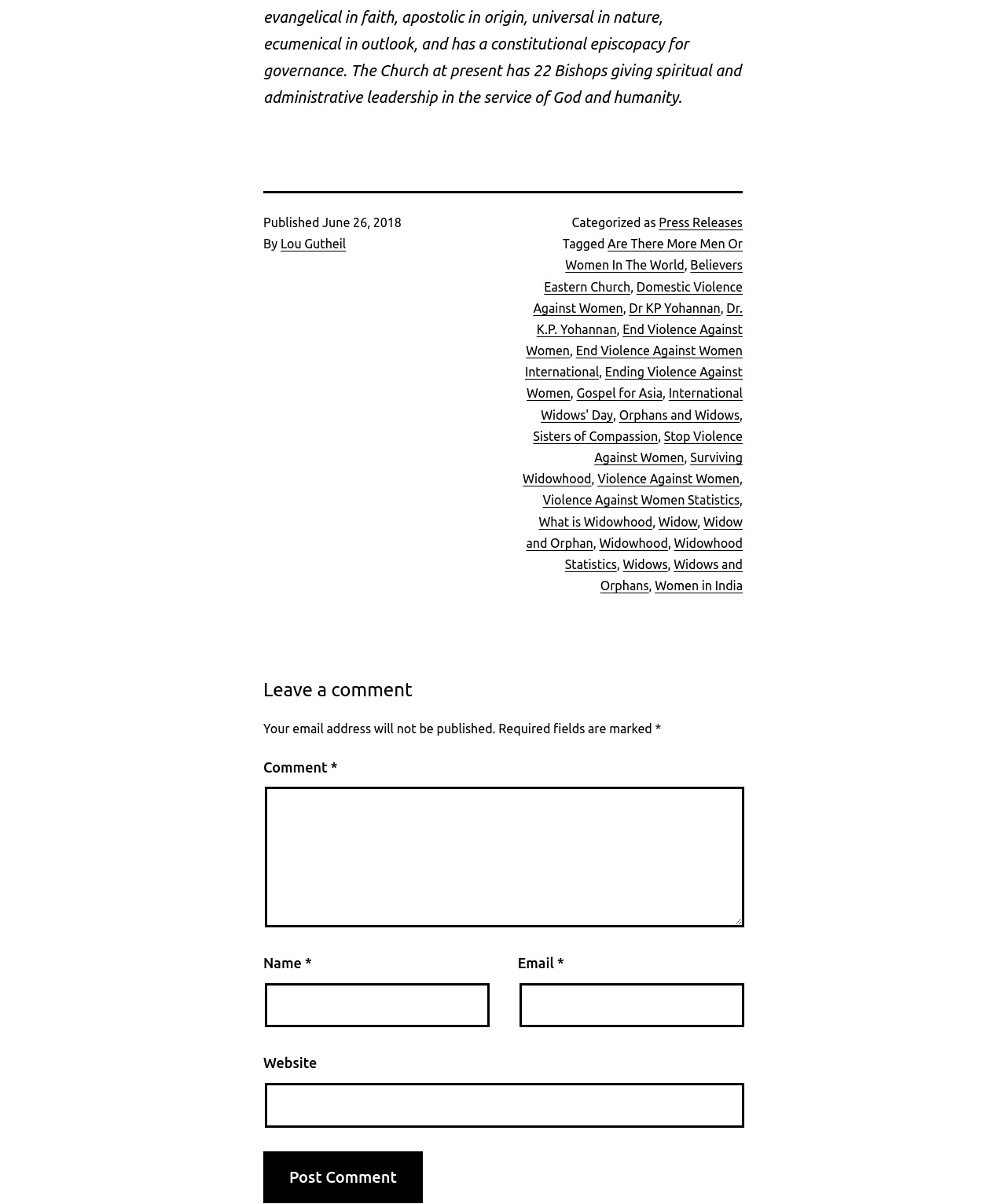Kindly determine the bounding box coordinates for the area that needs to be clicked to execute this instruction: "Click the 'Lou Gutheil' link".

[0.279, 0.197, 0.344, 0.208]